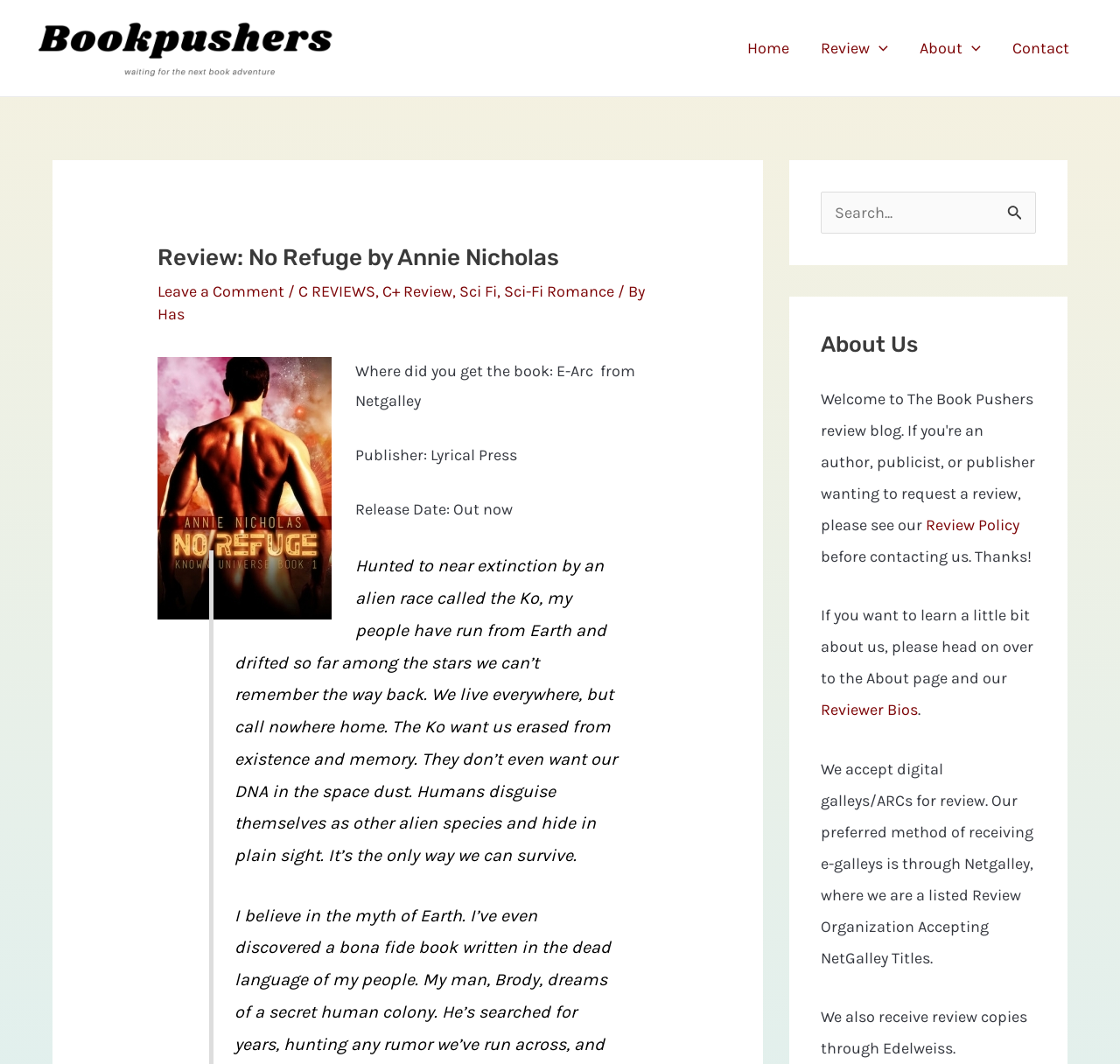Based on the element description parent_node: About aria-label="Menu Toggle", identify the bounding box of the UI element in the given webpage screenshot. The coordinates should be in the format (top-left x, top-left y, bottom-right x, bottom-right y) and must be between 0 and 1.

[0.86, 0.016, 0.876, 0.074]